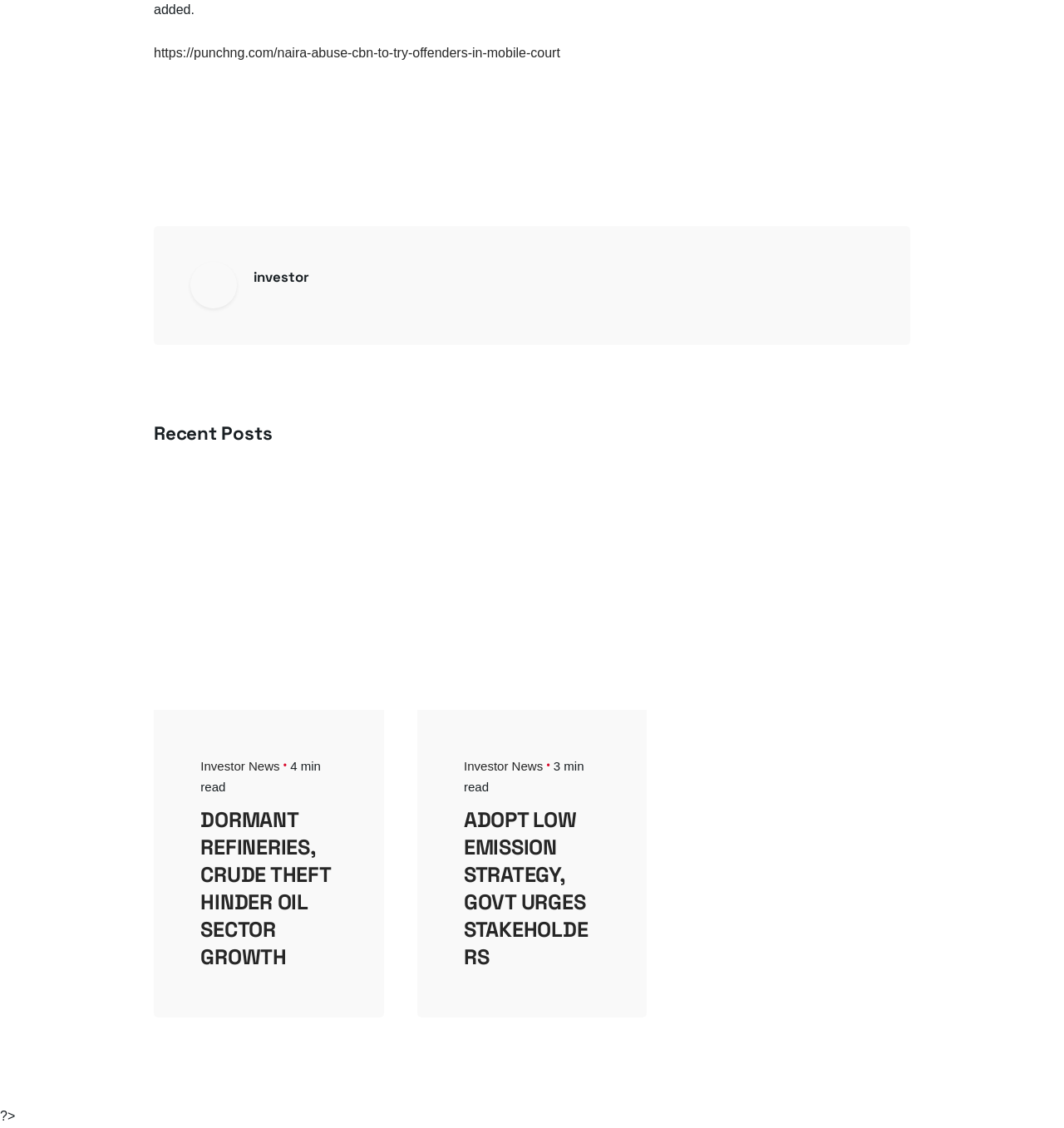Provide your answer in one word or a succinct phrase for the question: 
How many articles are listed under 'Recent Posts'?

2